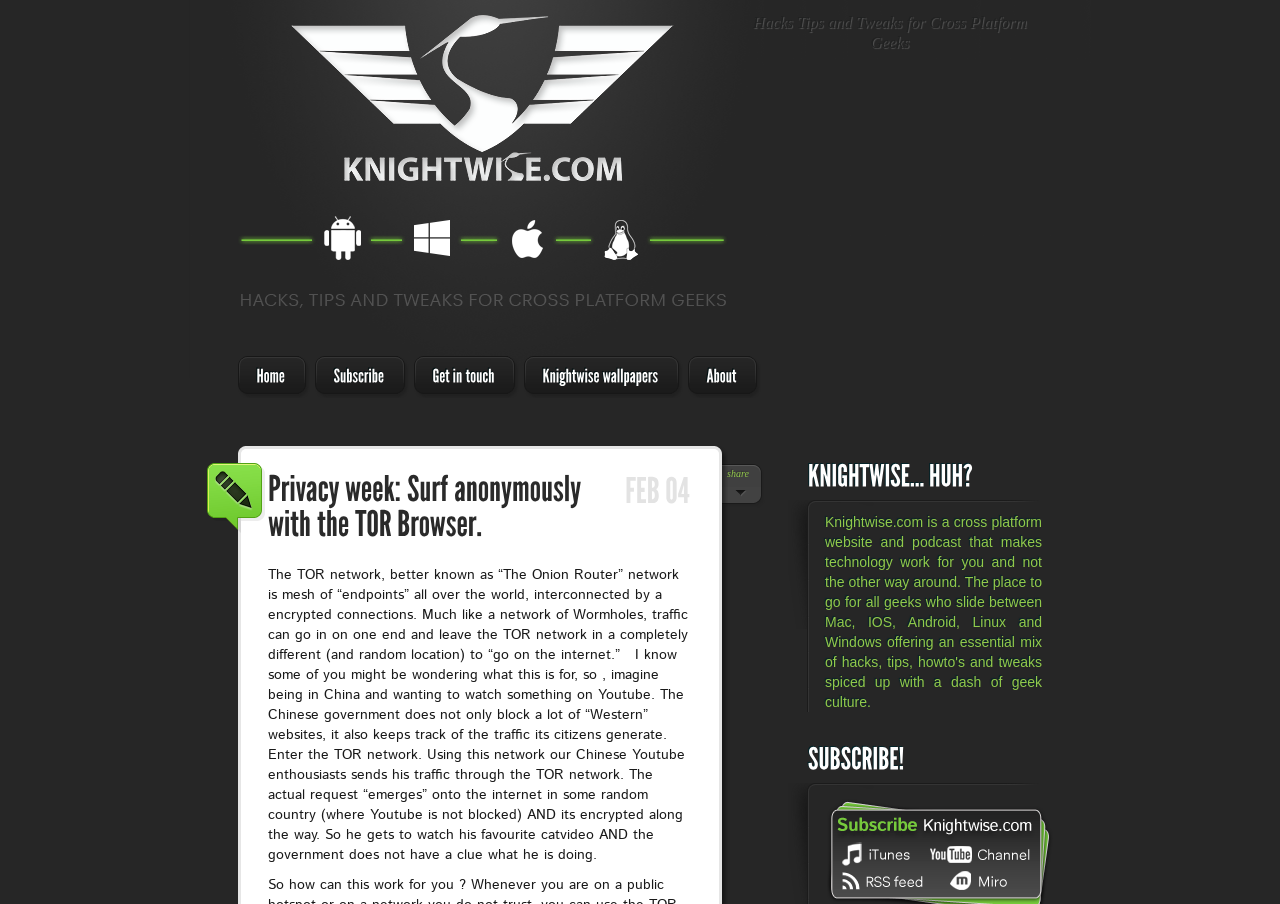How many links are there in the navigation menu?
Based on the image, answer the question with as much detail as possible.

The navigation menu is located at the top of the webpage, and it contains links to 'Home', 'Subscribe', 'Get in touch', 'Knightwise wallpapers', and 'About'. There are 6 links in total.